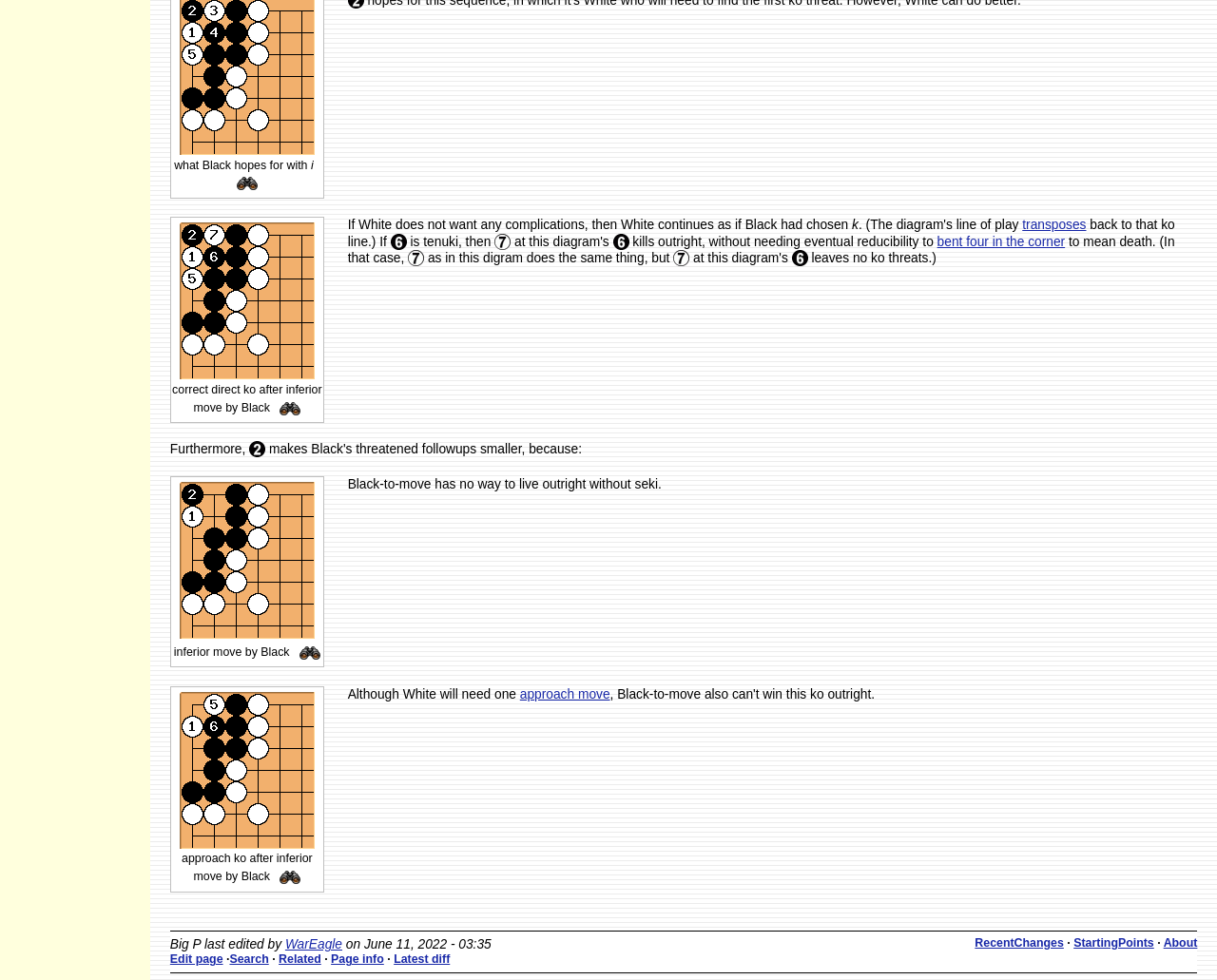What is the purpose of the 'Search position' button?
From the screenshot, supply a one-word or short-phrase answer.

Find specific Go positions